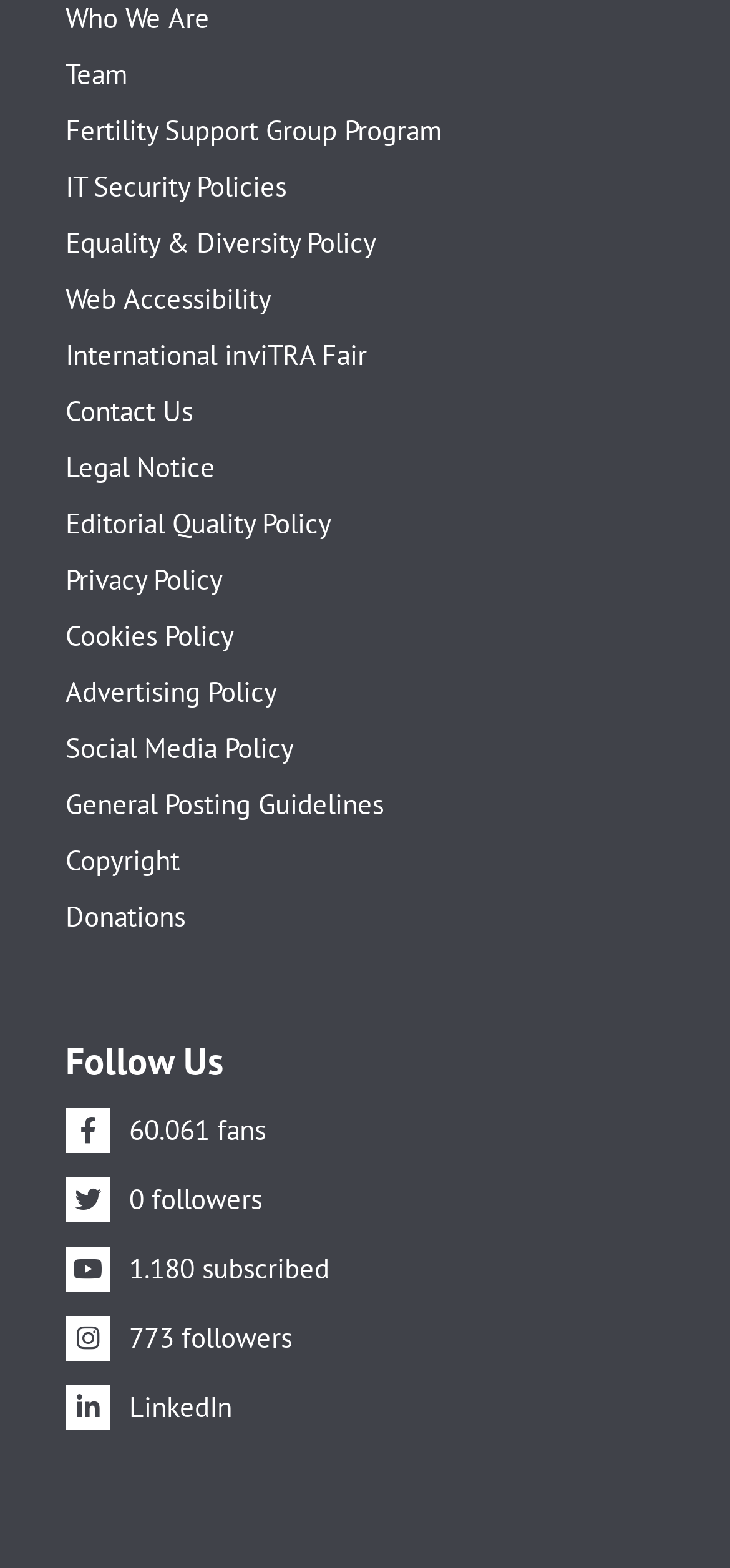Predict the bounding box coordinates of the area that should be clicked to accomplish the following instruction: "Follow on LinkedIn". The bounding box coordinates should consist of four float numbers between 0 and 1, i.e., [left, top, right, bottom].

[0.09, 0.886, 0.318, 0.908]